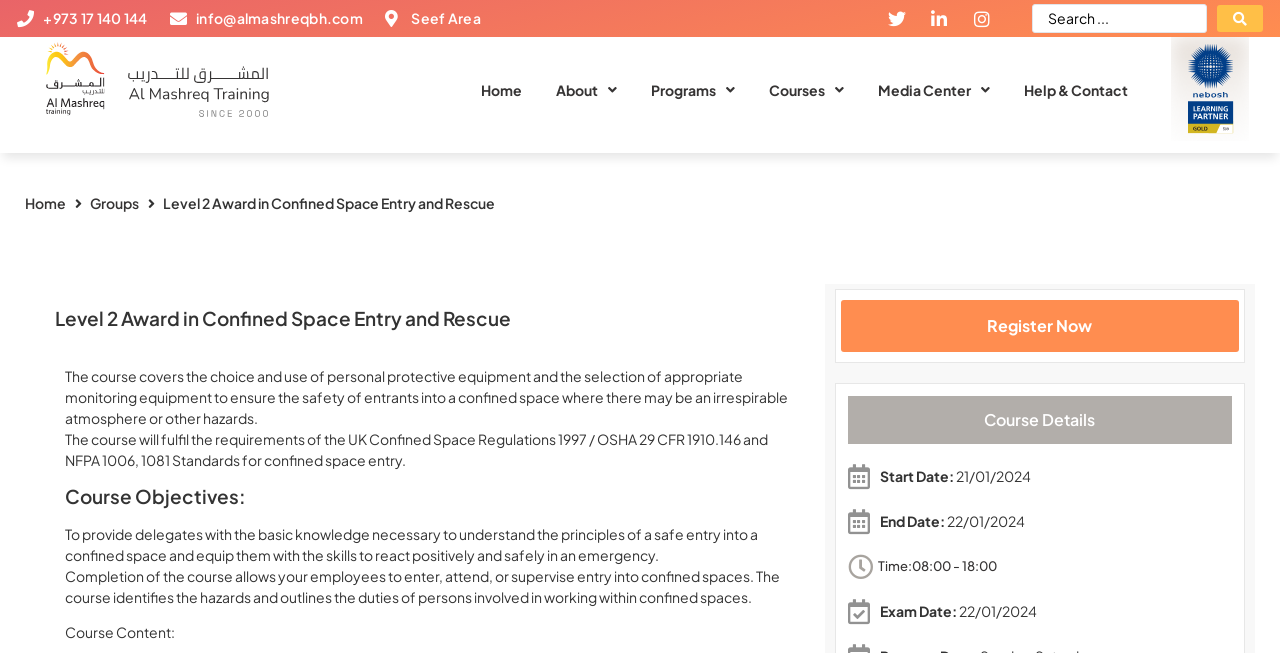Provide the bounding box coordinates for the specified HTML element described in this description: "+973 17 140 144". The coordinates should be four float numbers ranging from 0 to 1, in the format [left, top, right, bottom].

[0.013, 0.012, 0.115, 0.044]